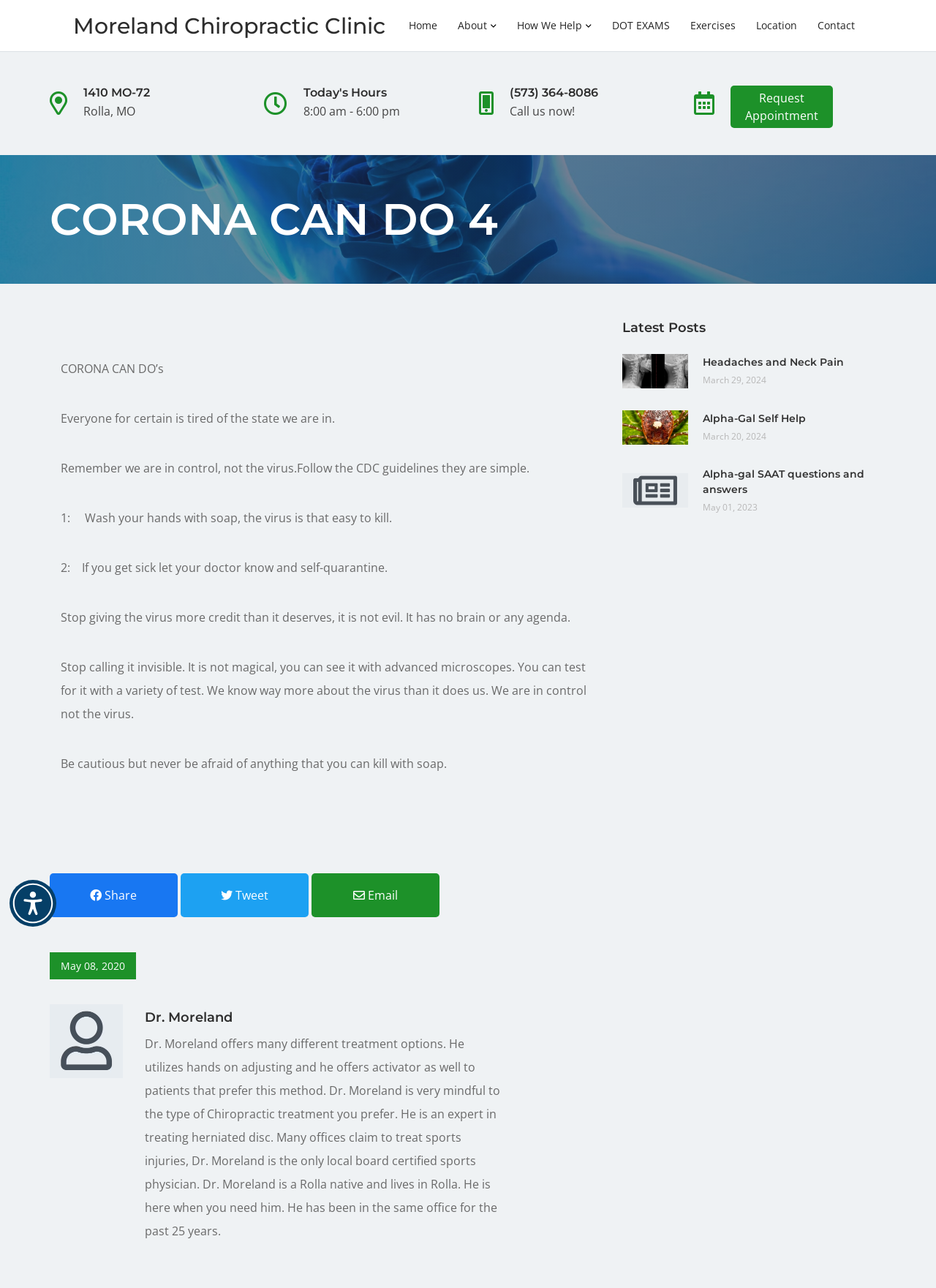What is the phone number of the clinic?
Refer to the image and give a detailed answer to the question.

The phone number of the clinic can be found in the link '(573) 364-8086' which is located below the address of the clinic. It is also accompanied by a 'Call us now!' message.